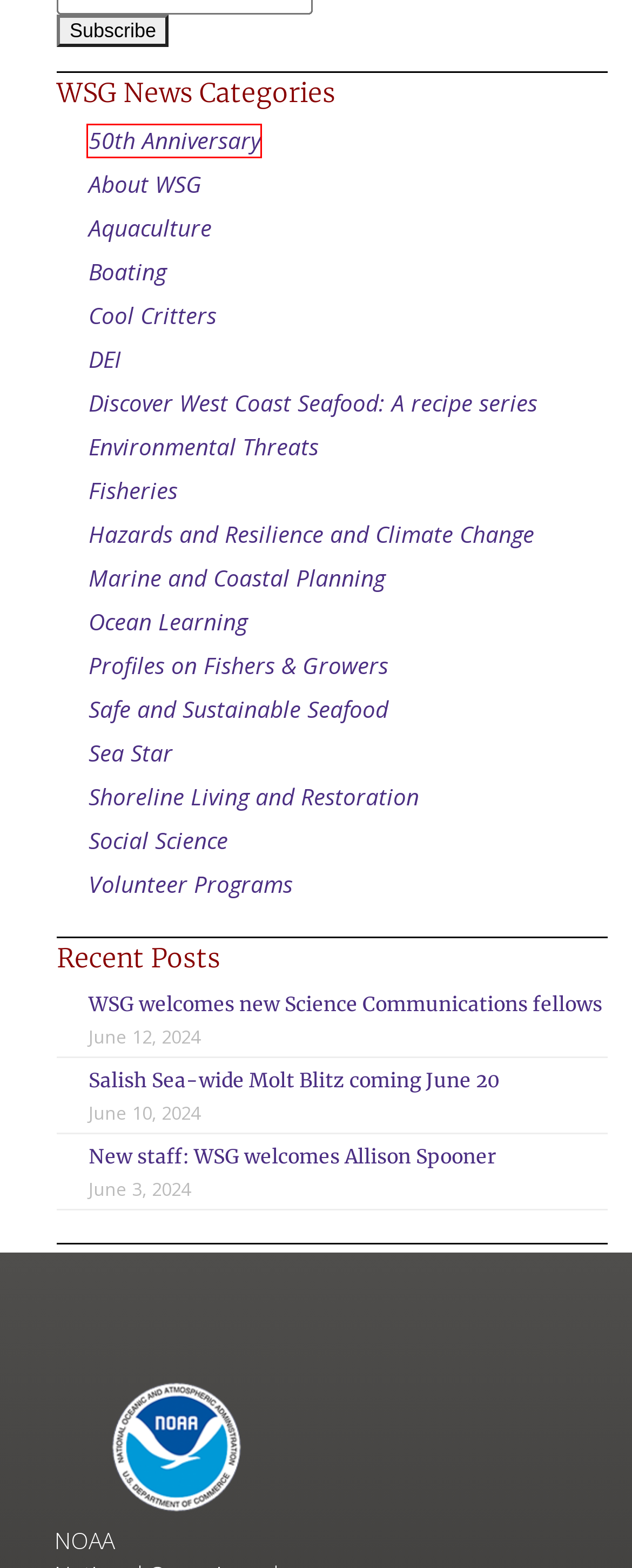Consider the screenshot of a webpage with a red bounding box and select the webpage description that best describes the new page that appears after clicking the element inside the red box. Here are the candidates:
A. Cool Critters – Washington Sea Grant
B. 50th Anniversary – Washington Sea Grant
C. Social Science – Washington Sea Grant
D. DEI – Washington Sea Grant
E. Hazards and Resilience and Climate Change – Washington Sea Grant
F. Sea Star – Washington Sea Grant
G. About WSG – Washington Sea Grant
H. Aquaculture – Washington Sea Grant

B